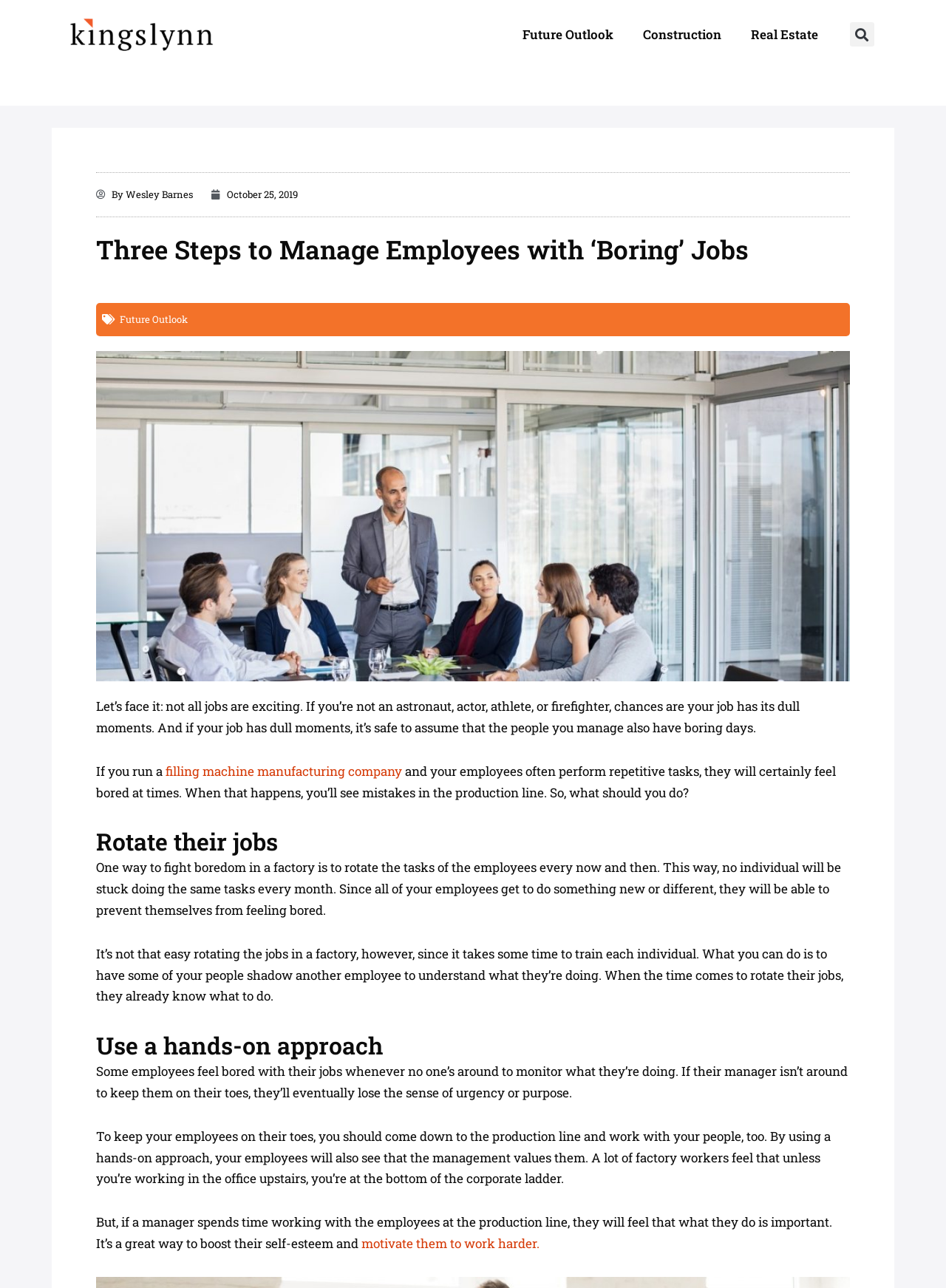Please specify the bounding box coordinates of the clickable region to carry out the following instruction: "Read the article by Wesley Barnes". The coordinates should be four float numbers between 0 and 1, in the format [left, top, right, bottom].

[0.102, 0.143, 0.204, 0.159]